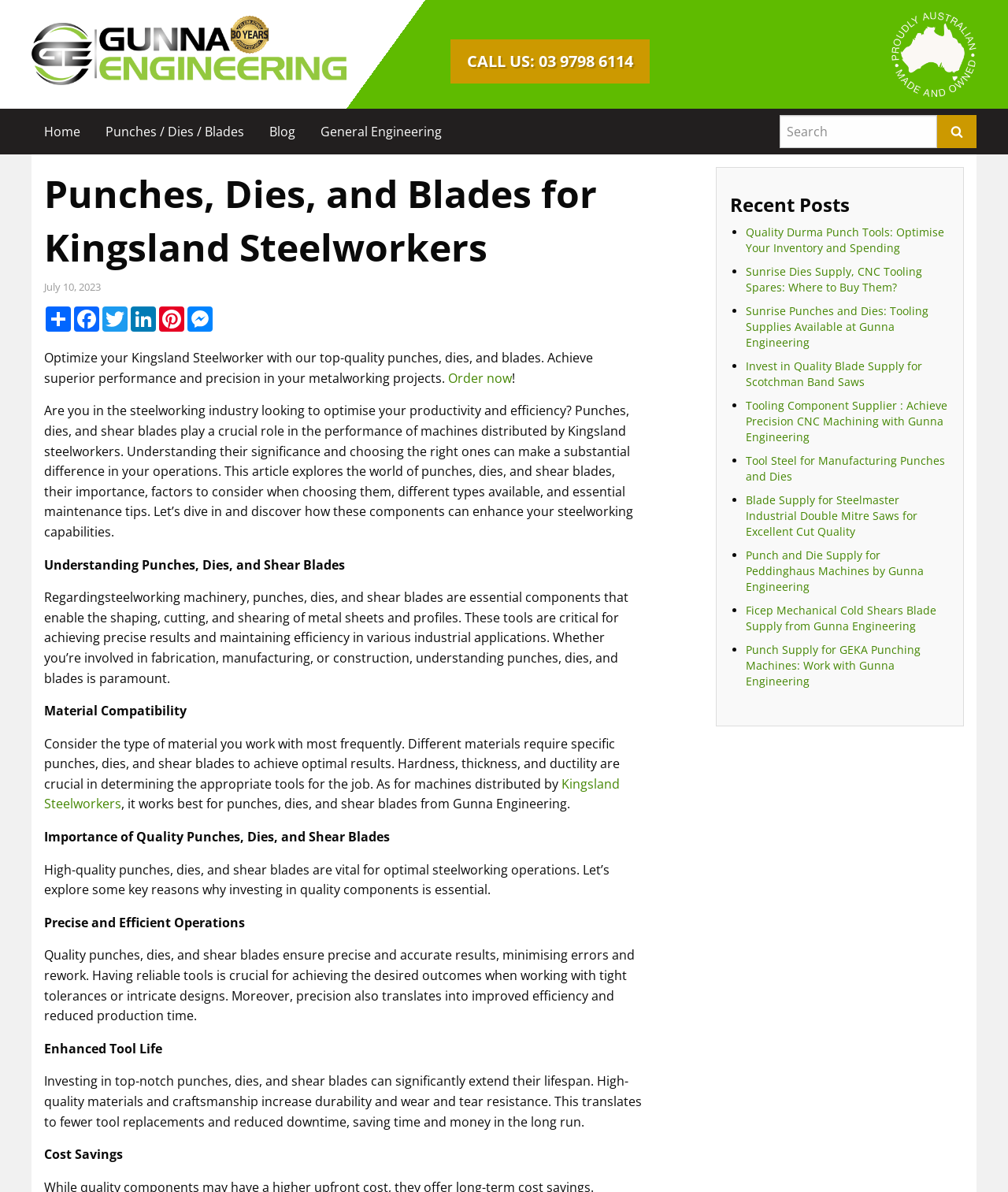Please identify the bounding box coordinates of the element's region that I should click in order to complete the following instruction: "Order now". The bounding box coordinates consist of four float numbers between 0 and 1, i.e., [left, top, right, bottom].

[0.445, 0.31, 0.508, 0.324]